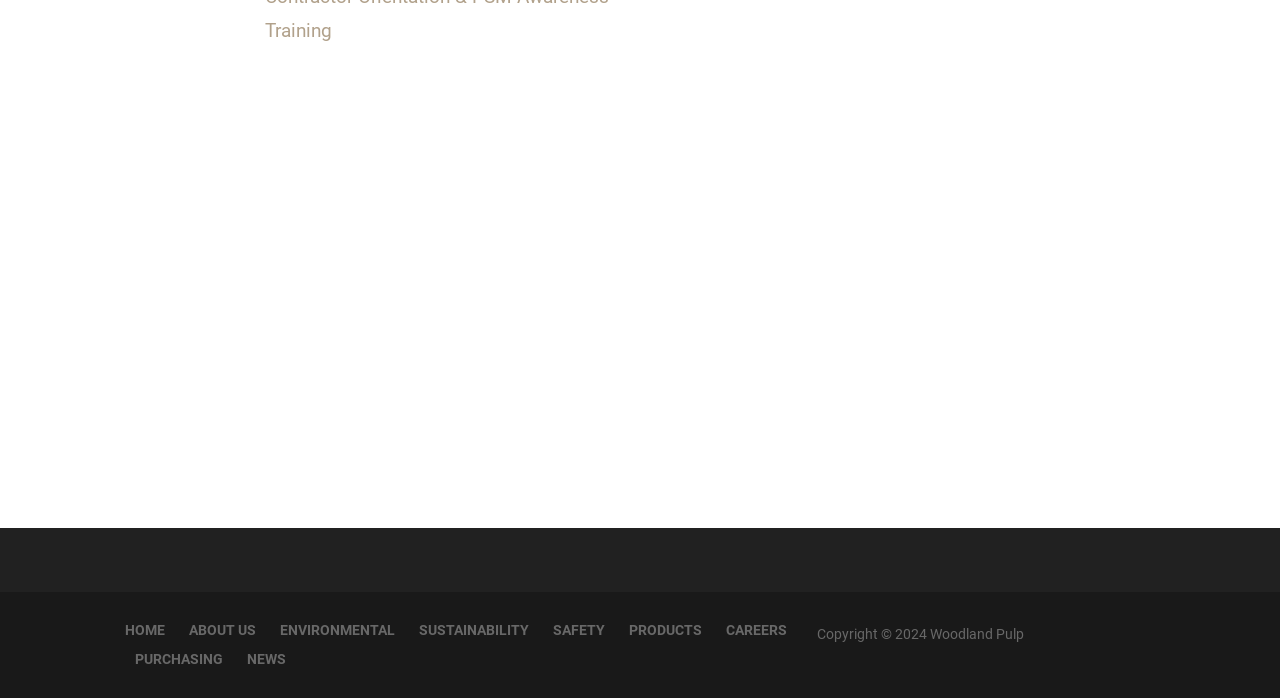What year is mentioned in the copyright notice?
Provide a detailed and extensive answer to the question.

The copyright notice at the bottom of the webpage mentions the year '2024', indicating that the webpage's content is copyrighted until that year.